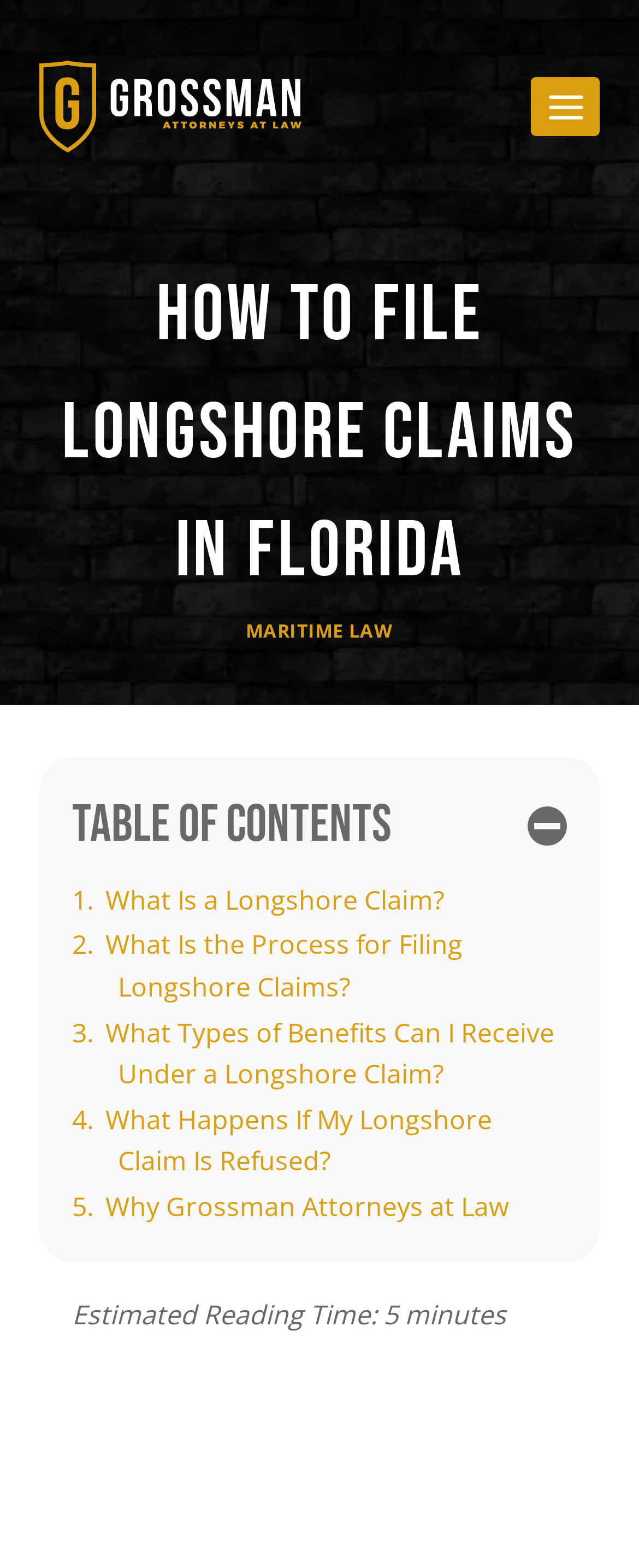Specify the bounding box coordinates of the area that needs to be clicked to achieve the following instruction: "Go to the 'ATLANTAWEED' website".

None